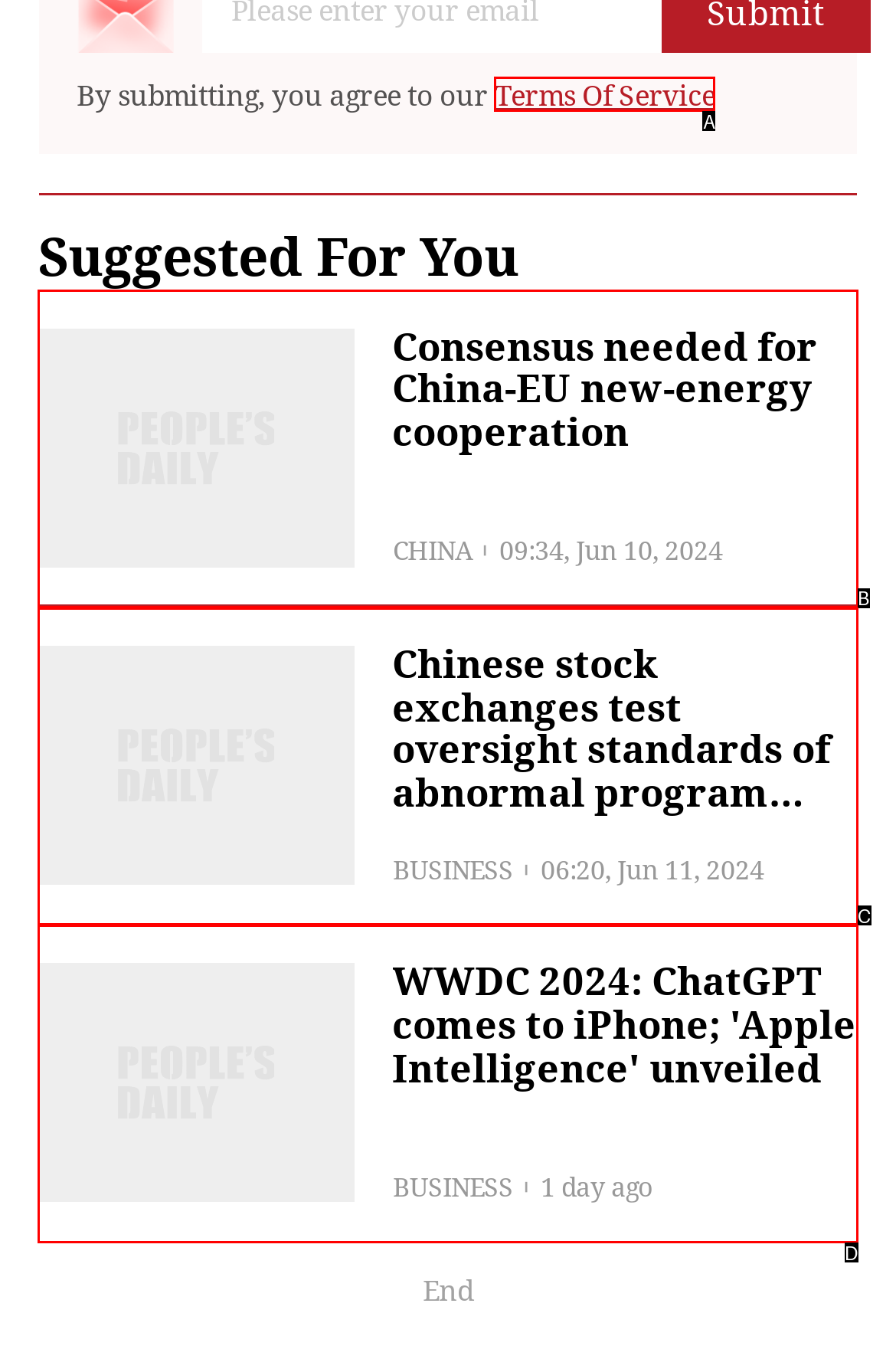From the options shown, which one fits the description: Terms Of Service? Respond with the appropriate letter.

A